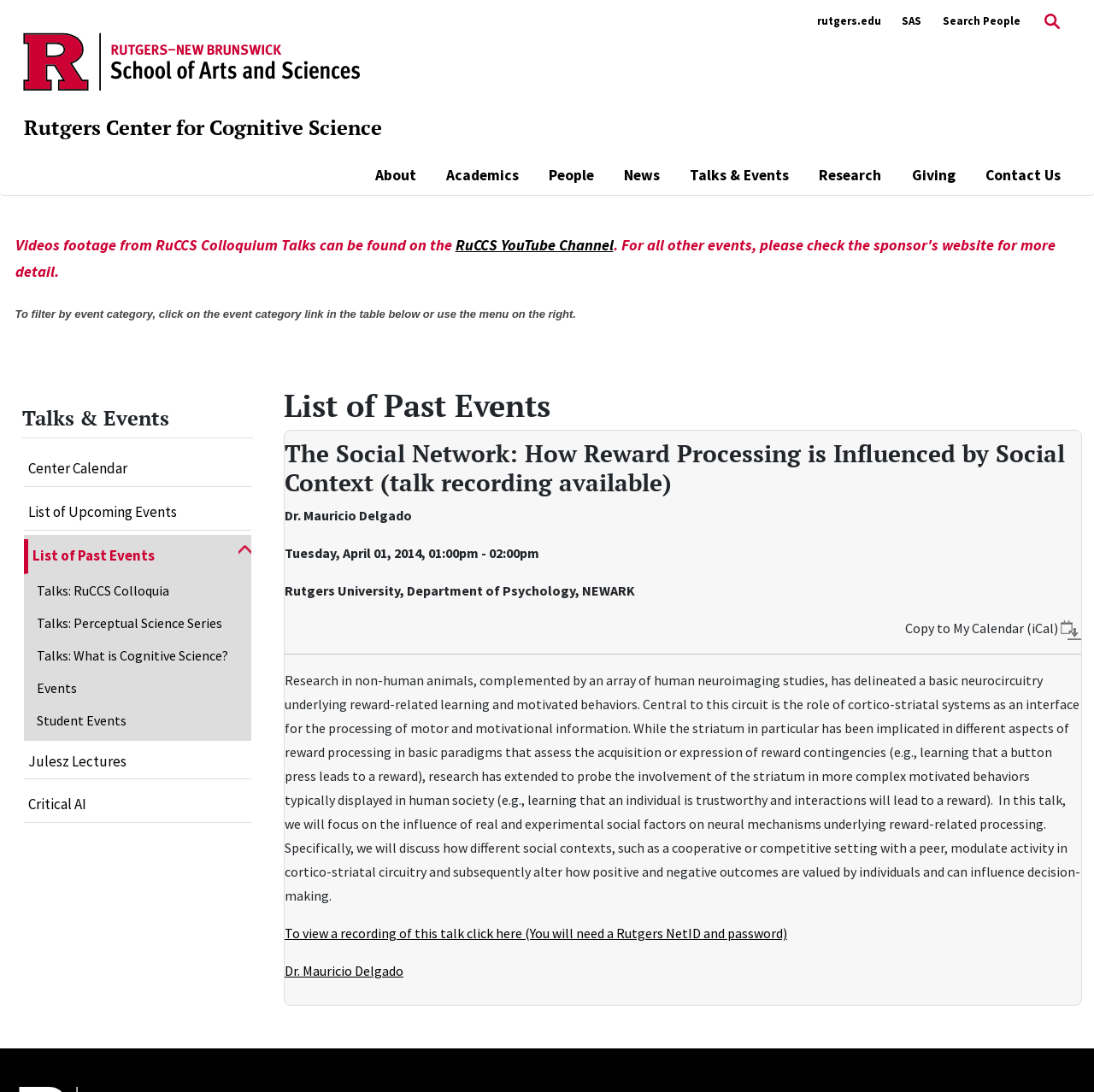What is the name of the university?
Please interpret the details in the image and answer the question thoroughly.

I found the answer by looking at the logo at the top left corner of the webpage, which says 'RU Logo 2024'. This suggests that the webpage is related to Rutgers University. Additionally, the link 'rutgers.edu' at the top right corner of the webpage further confirms this.